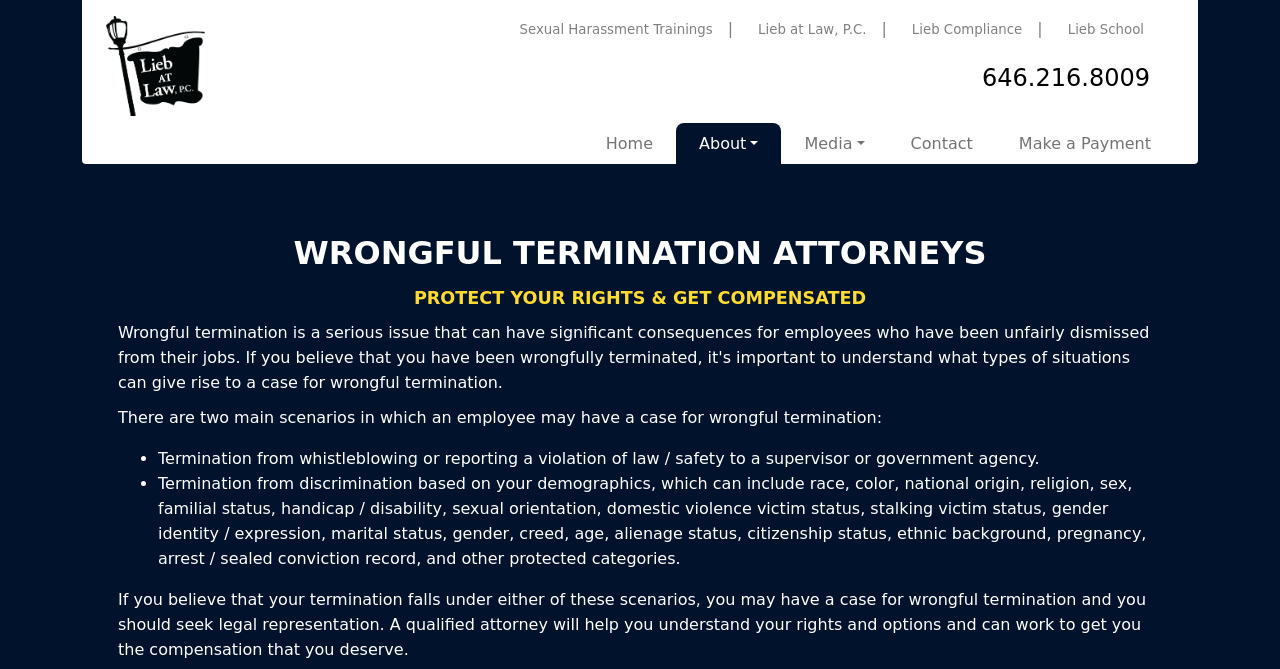Can you find the bounding box coordinates for the element that needs to be clicked to execute this instruction: "Call 646.216.8009"? The coordinates should be given as four float numbers between 0 and 1, i.e., [left, top, right, bottom].

[0.361, 0.063, 0.936, 0.136]